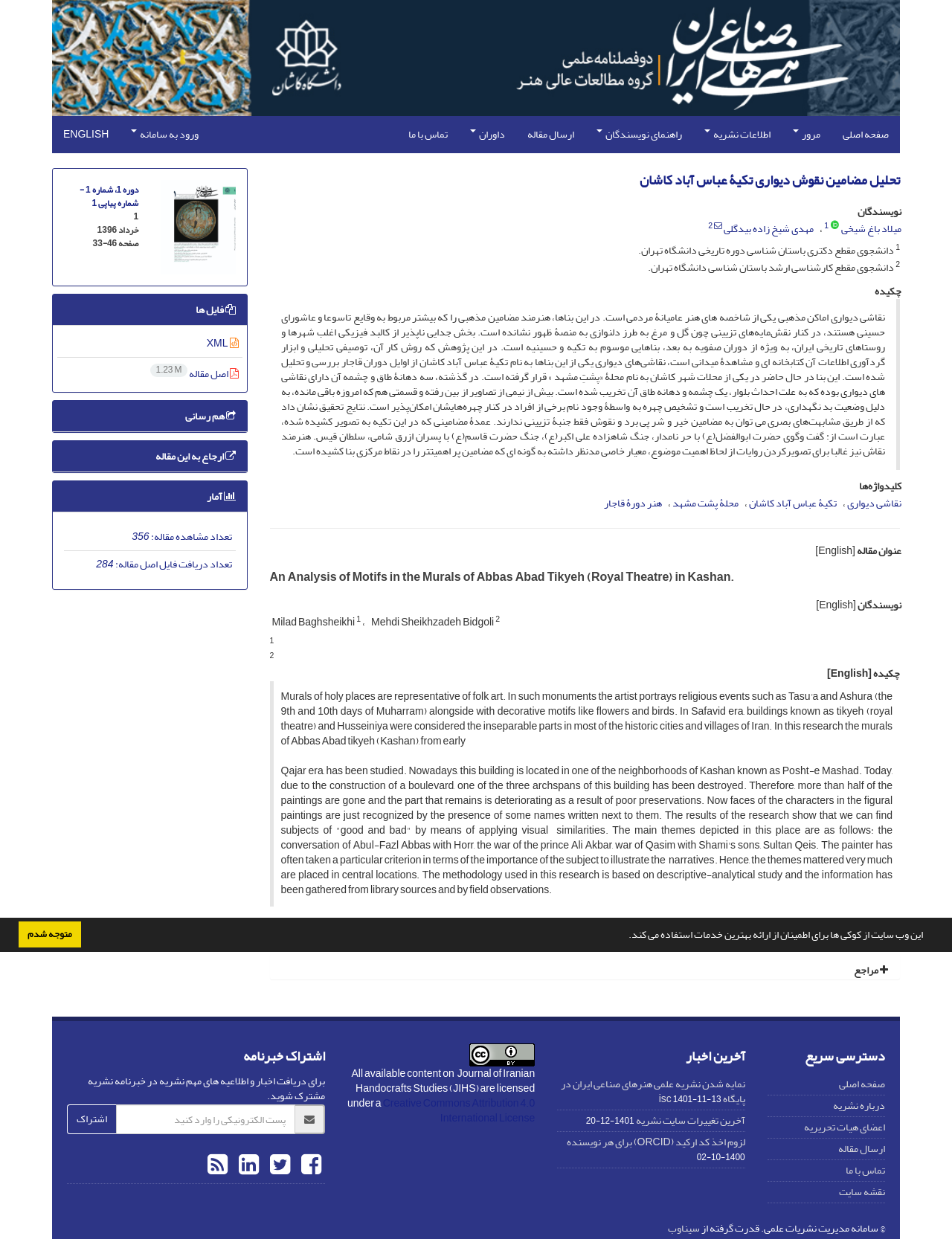Determine the bounding box coordinates of the clickable region to follow the instruction: "download the original article".

[0.158, 0.293, 0.25, 0.31]